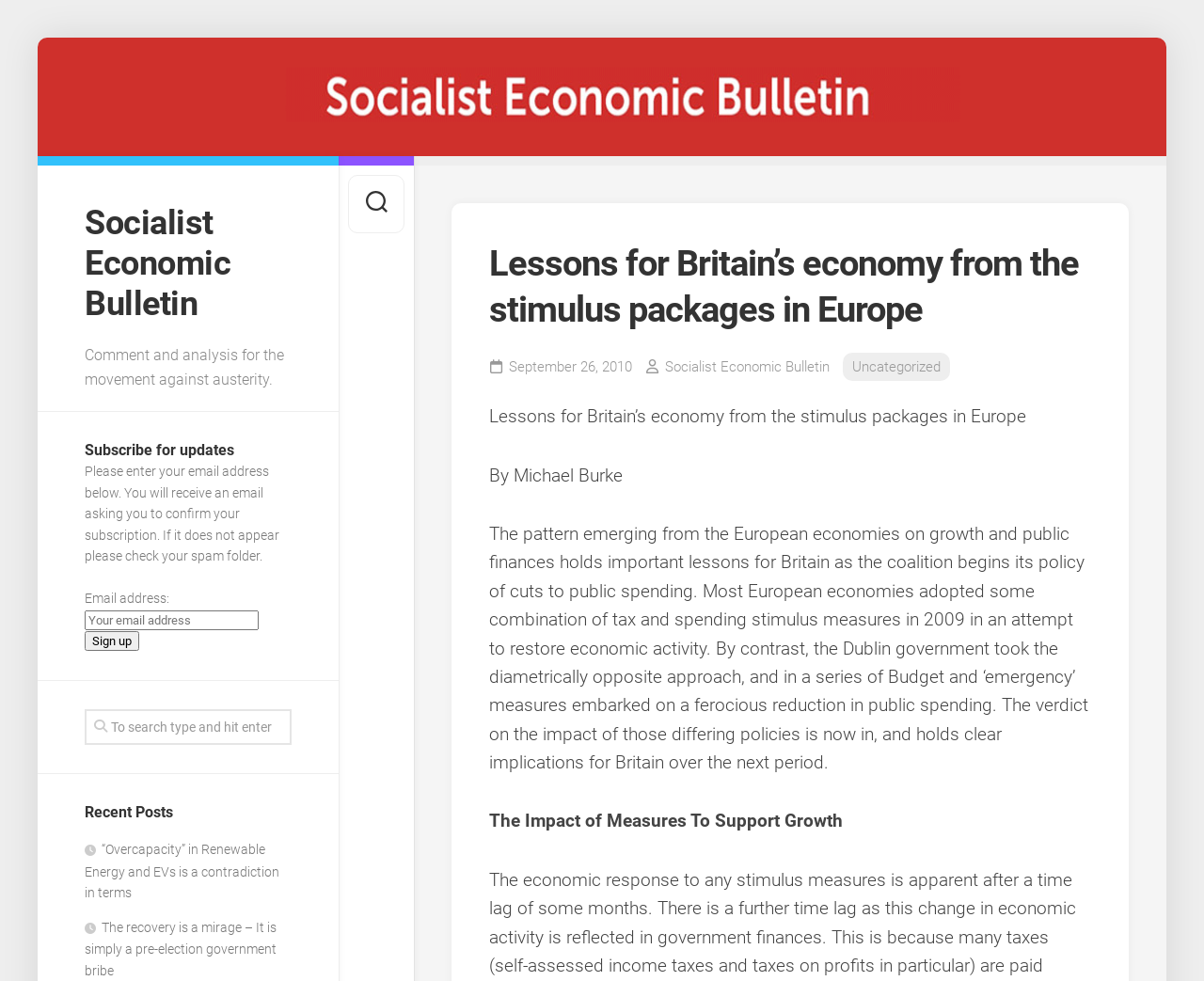Kindly provide the bounding box coordinates of the section you need to click on to fulfill the given instruction: "Click the 'Sign up' button".

[0.07, 0.643, 0.116, 0.664]